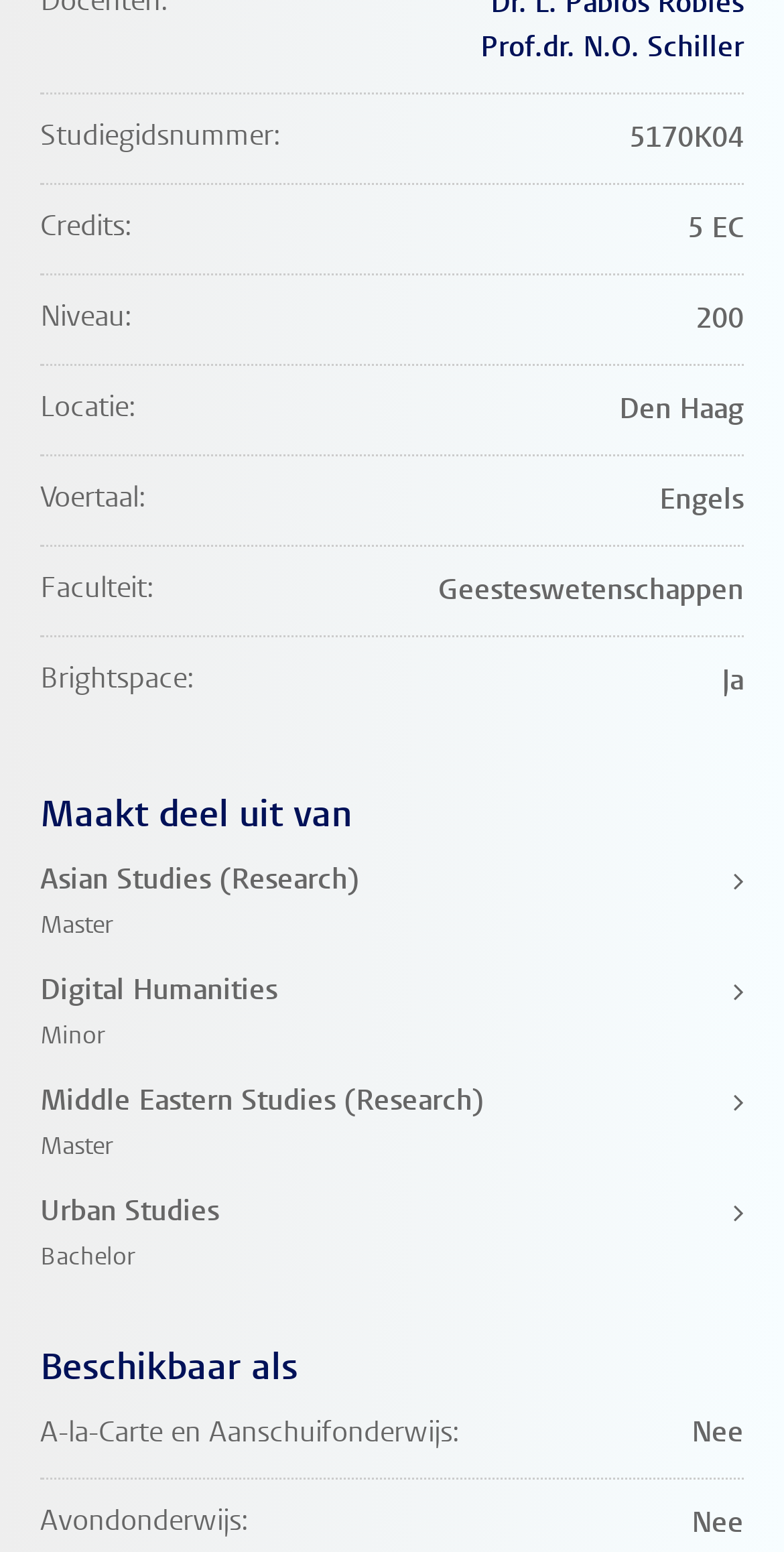How many credits is this course worth?
Can you provide a detailed and comprehensive answer to the question?

The credits for this course are mentioned in the description list detail, which is '5 EC'.